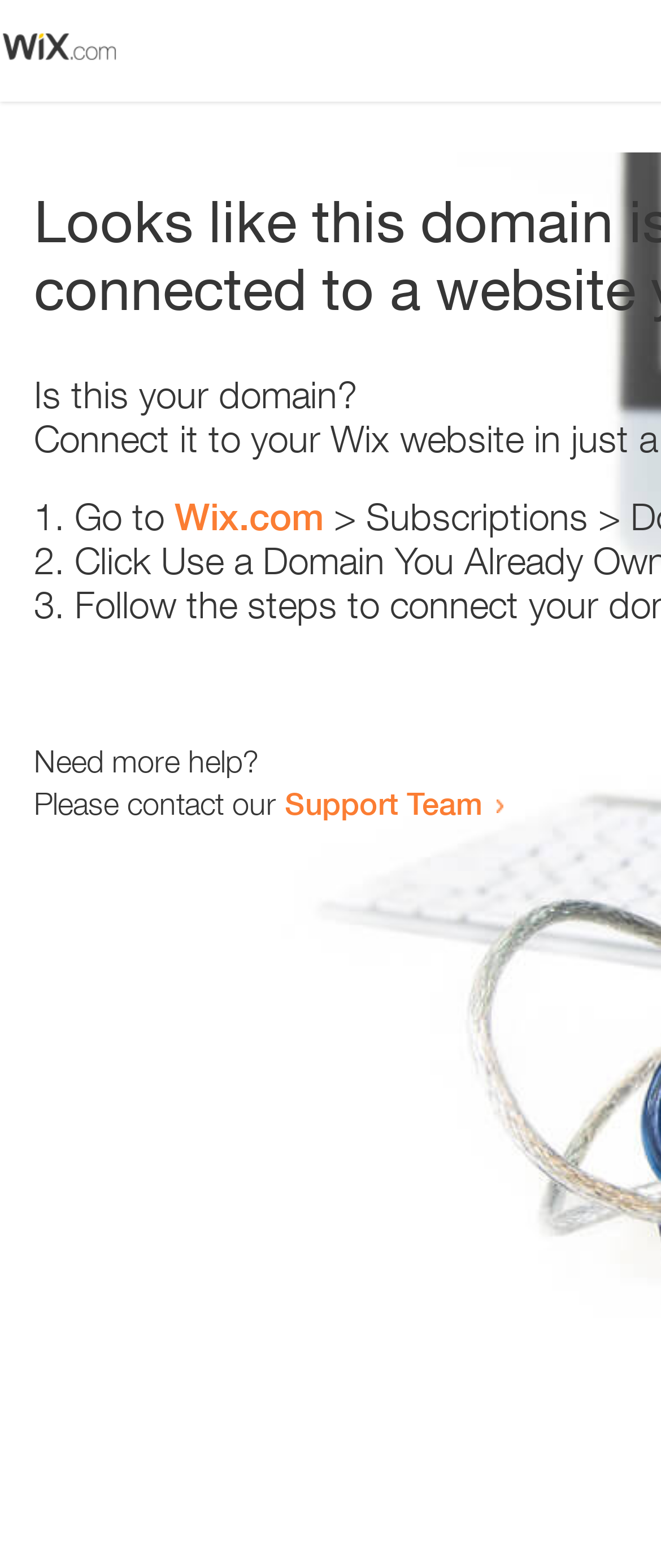Identify the bounding box of the HTML element described as: "Wix.com".

[0.264, 0.315, 0.49, 0.344]